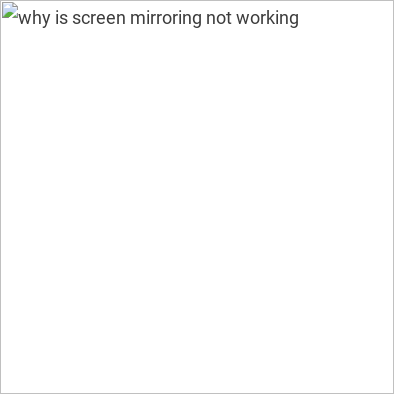Capture every detail in the image and describe it fully.

The image features a text graphic with the phrase "why is screen mirroring not working." This visual element likely addresses common issues users may face with screen mirroring technology, often encountered when attempting to connect devices wirelessly. The context suggests it may be part of a troubleshooting guide or informative content aimed at helping users resolve connectivity problems associated with screen mirroring, particularly relevant for those using devices like smartphones, tablets, and smart TVs. The focus of the caption hints at the importance of ensuring devices are connected to the same Wi-Fi network to facilitate a successful connection.